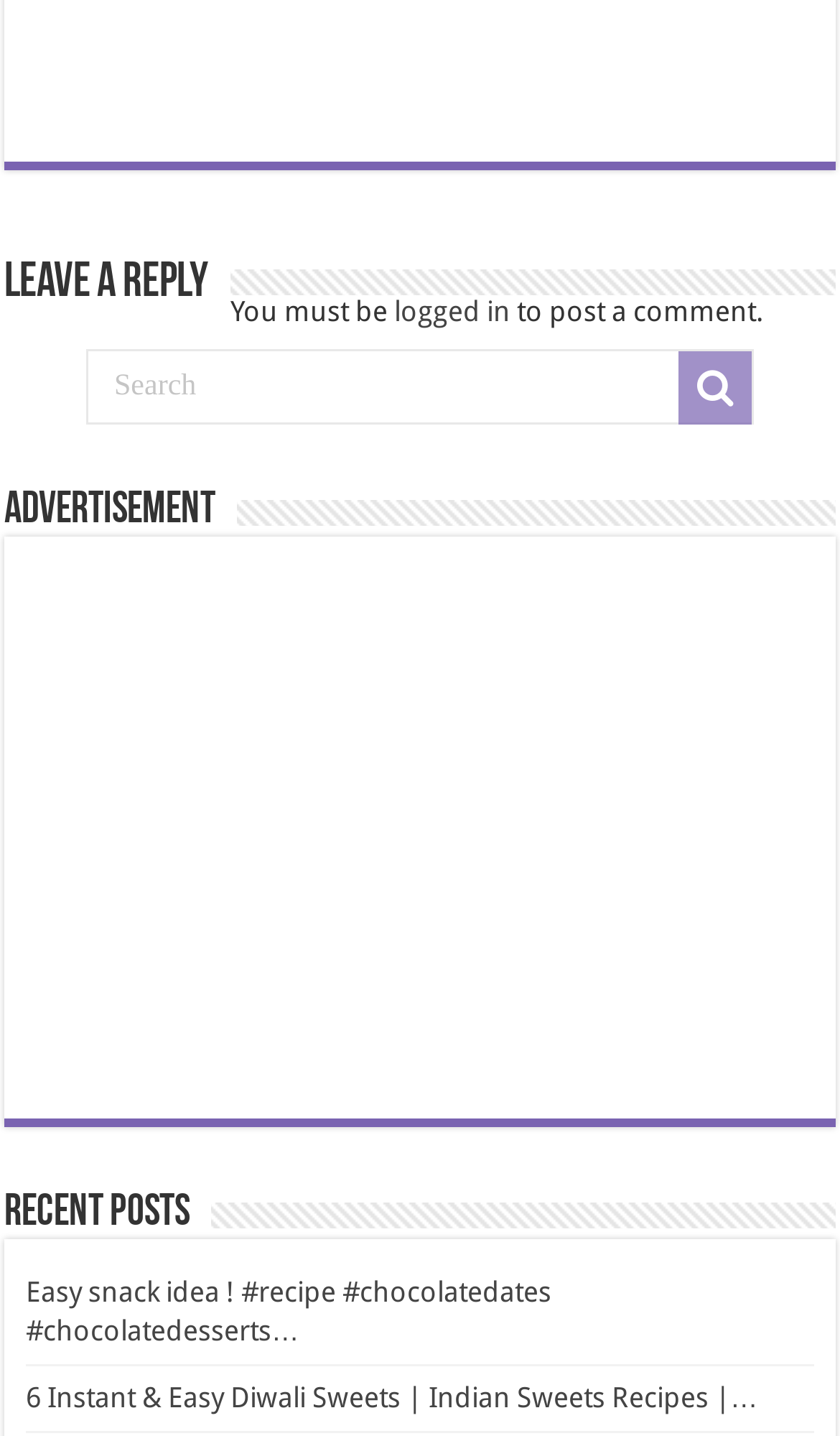Identify the bounding box of the UI element that matches this description: "logged in".

[0.469, 0.206, 0.608, 0.229]